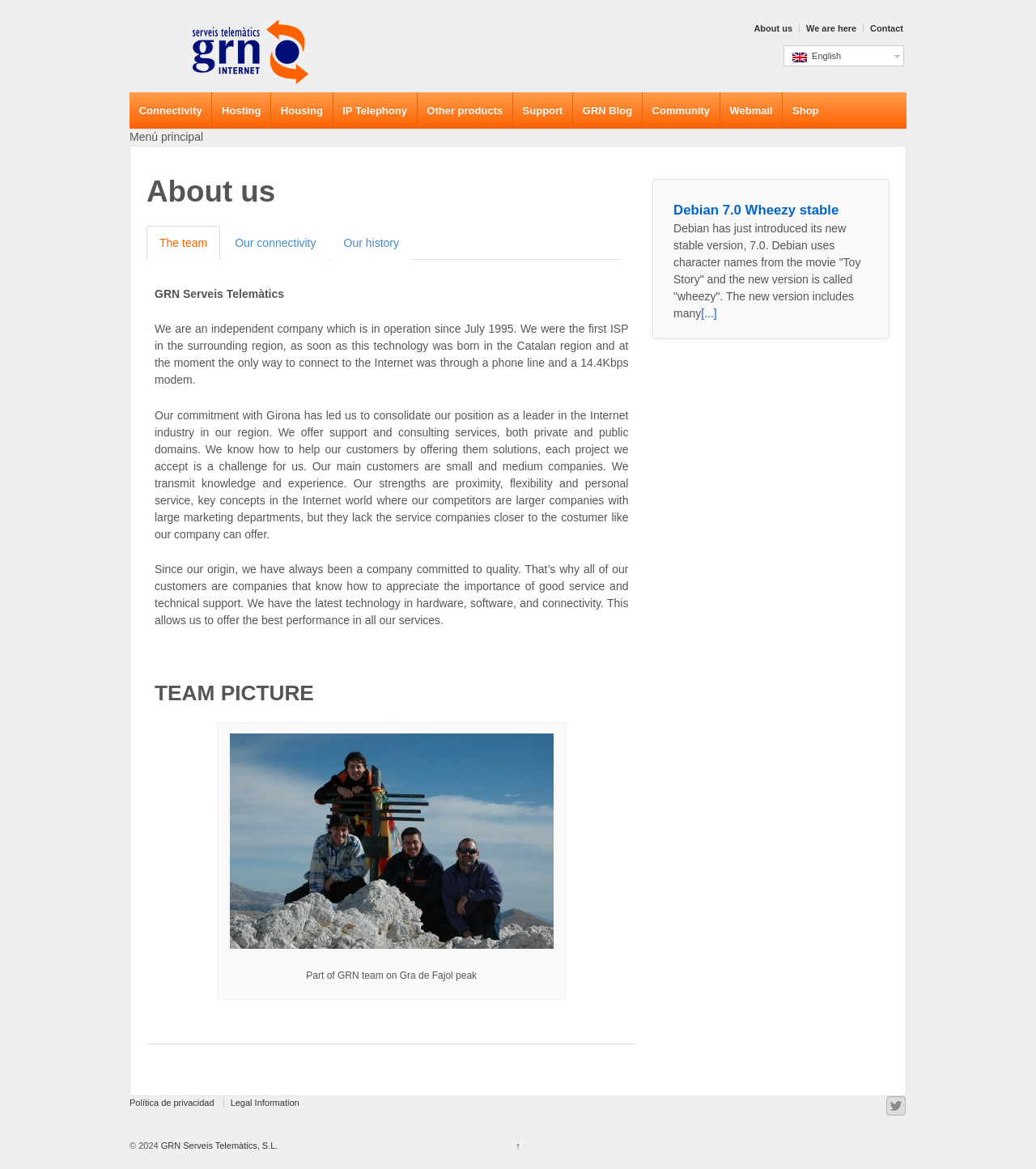Please locate the clickable area by providing the bounding box coordinates to follow this instruction: "Learn more about the team".

[0.141, 0.193, 0.213, 0.222]